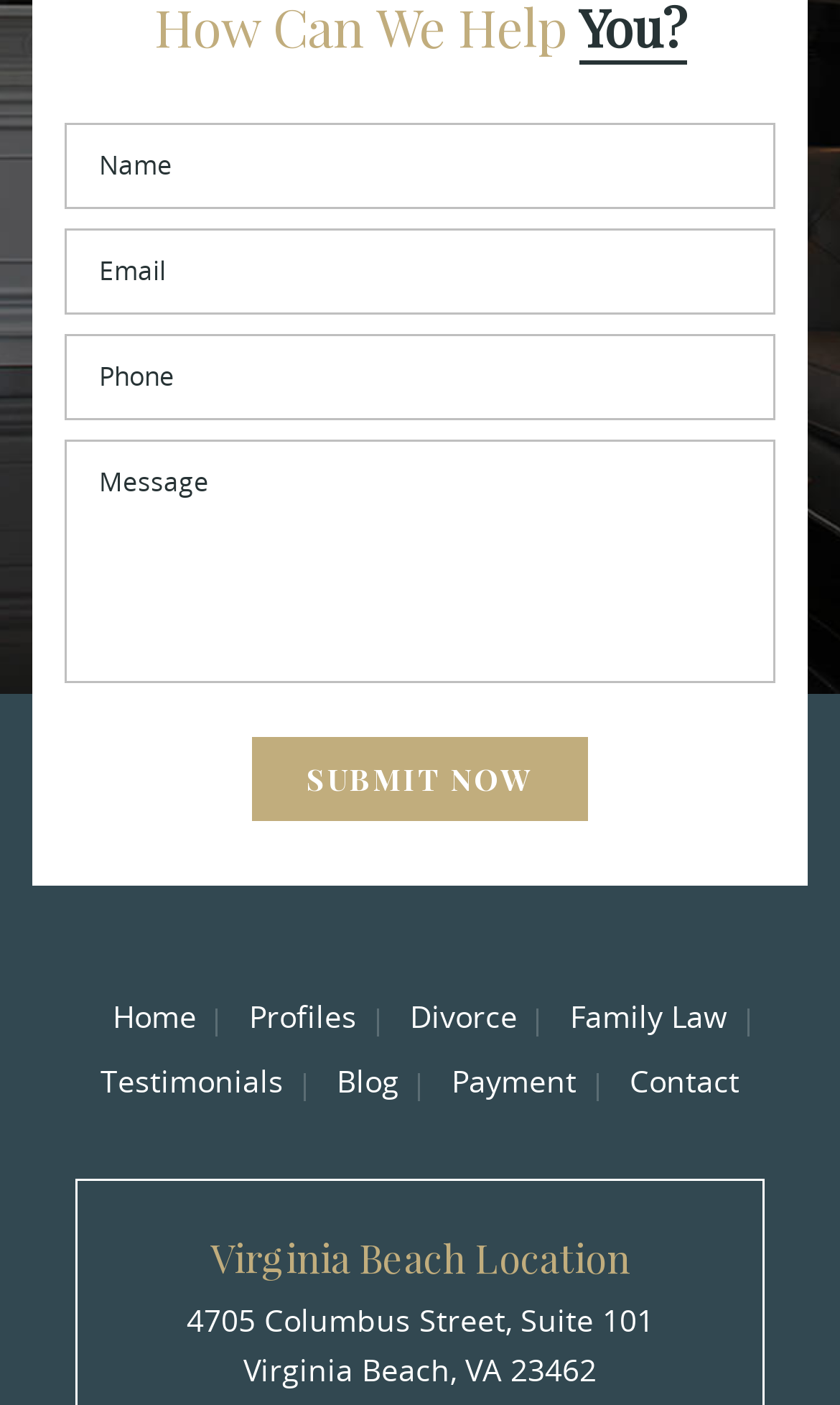Using the description: "New York Mesothelioma Lawyers", determine the UI element's bounding box coordinates. Ensure the coordinates are in the format of four float numbers between 0 and 1, i.e., [left, top, right, bottom].

None